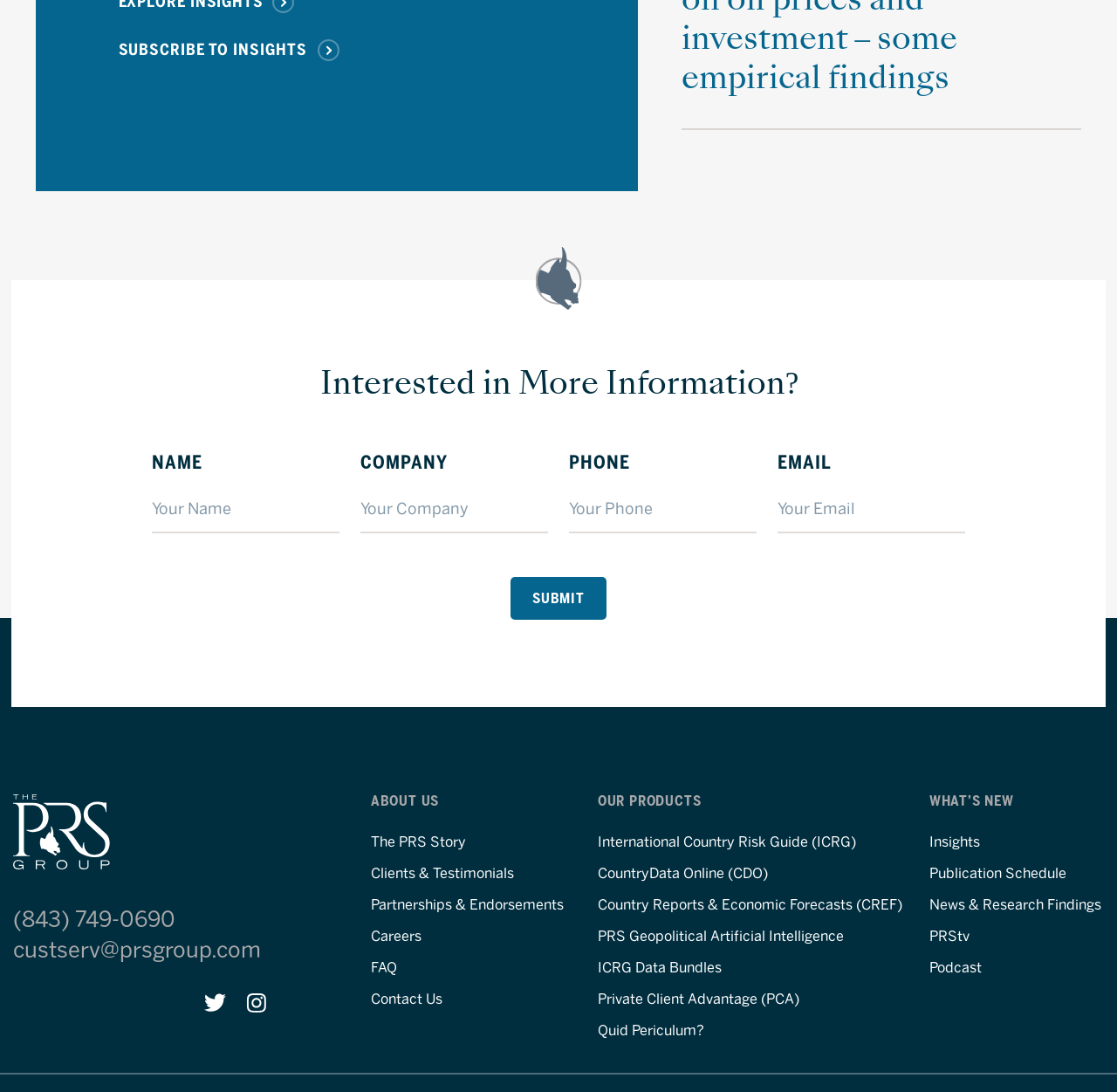Please identify the coordinates of the bounding box that should be clicked to fulfill this instruction: "Click Submit".

[0.457, 0.529, 0.543, 0.568]